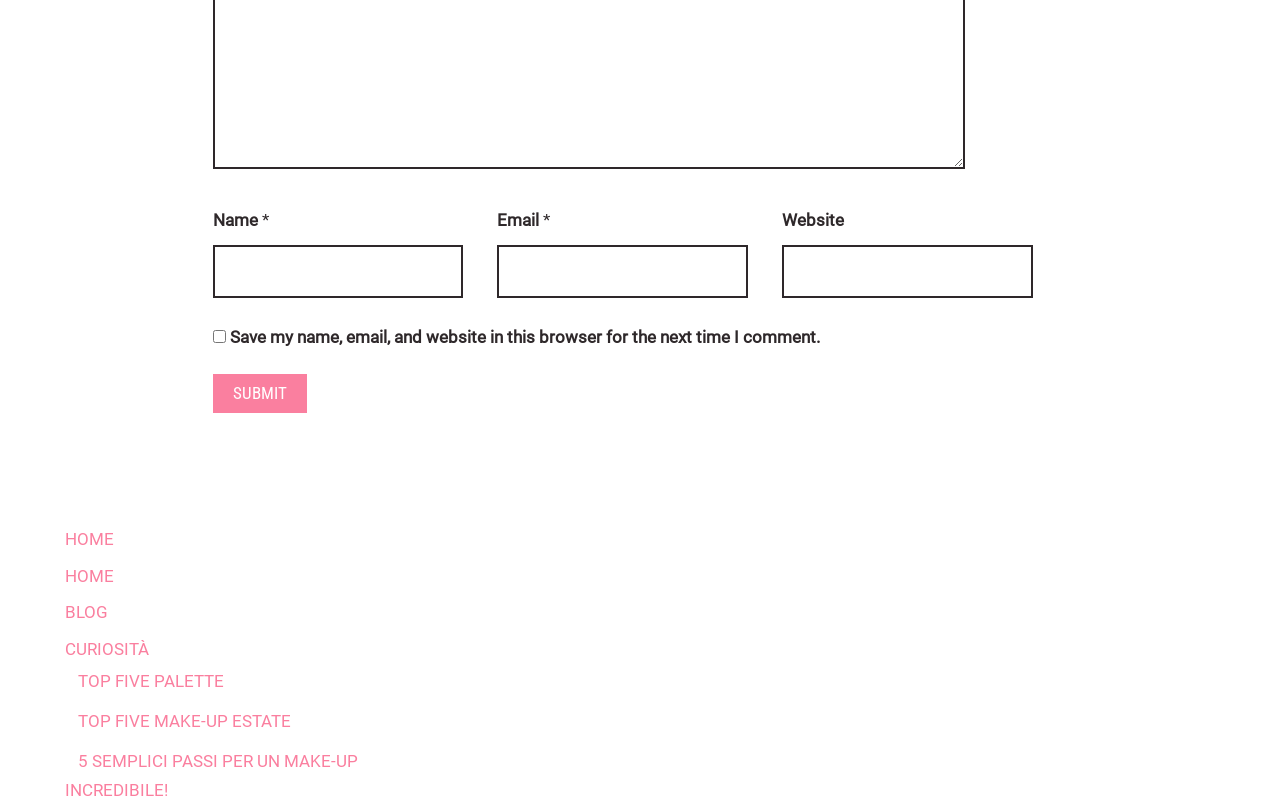Please determine the bounding box coordinates for the UI element described as: "parent_node: Name * name="author"".

[0.166, 0.307, 0.362, 0.373]